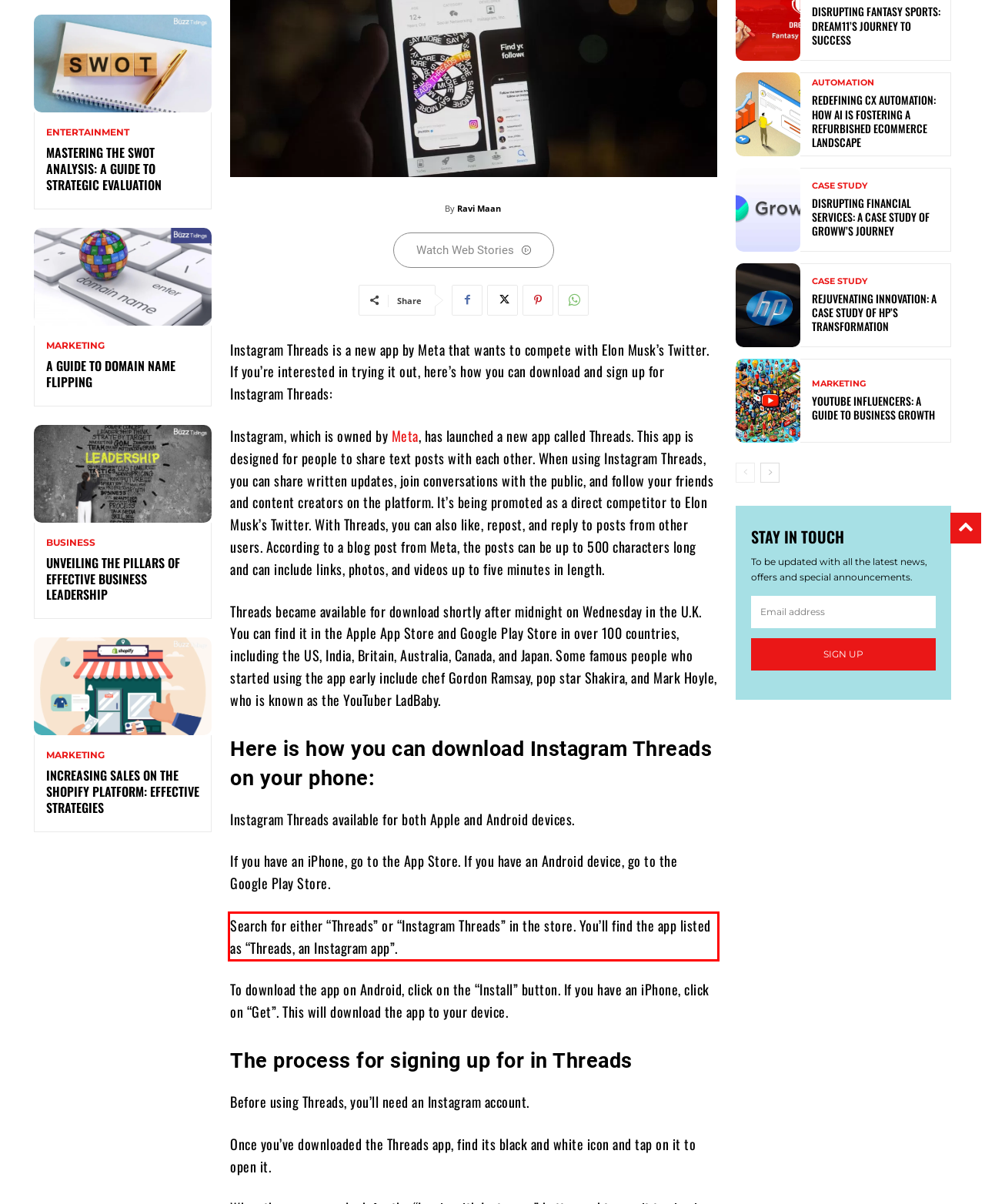You are provided with a screenshot of a webpage featuring a red rectangle bounding box. Extract the text content within this red bounding box using OCR.

Search for either “Threads” or “Instagram Threads” in the store. You’ll find the app listed as “Threads, an Instagram app”.